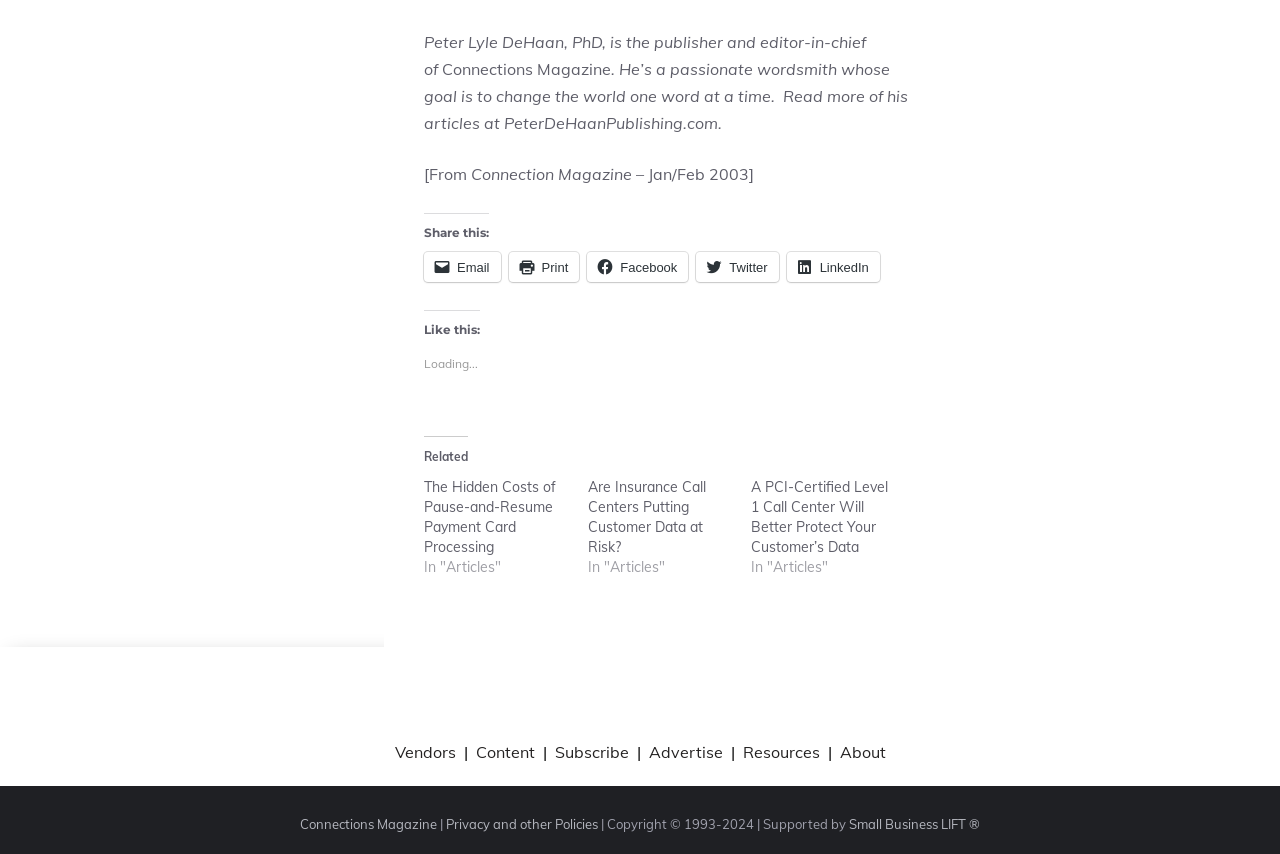Specify the bounding box coordinates of the area that needs to be clicked to achieve the following instruction: "Go to Vendors page".

[0.308, 0.869, 0.356, 0.892]